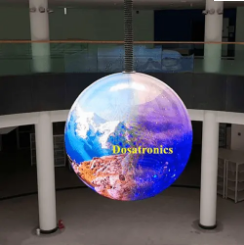Can you give a comprehensive explanation to the question given the content of the image?
What is the shape of the screen?

The screen is described as a spherical screen, which hangs from the ceiling and showcases vibrant visuals.